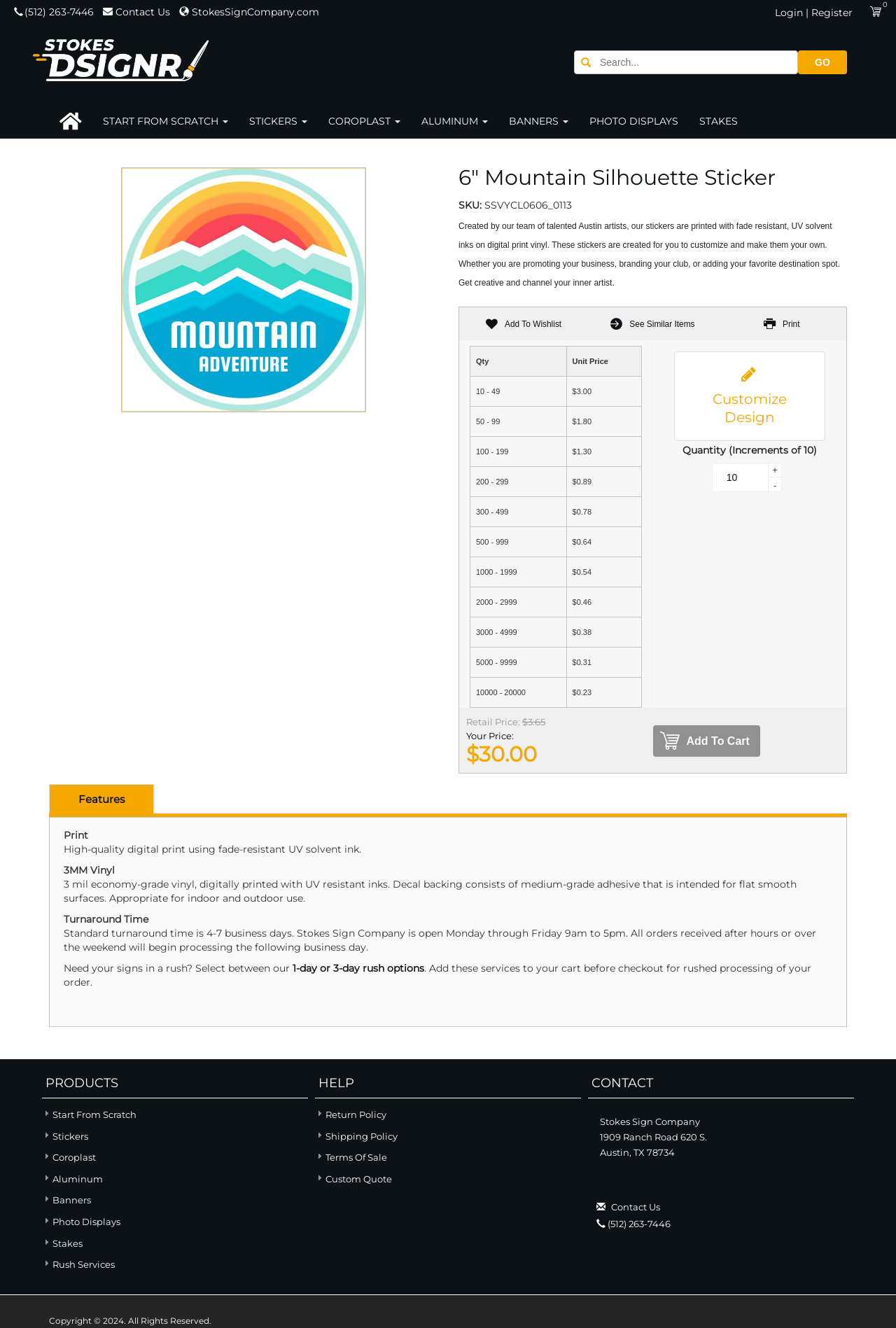What is the minimum quantity that can be ordered?
Based on the visual content, answer with a single word or a brief phrase.

10